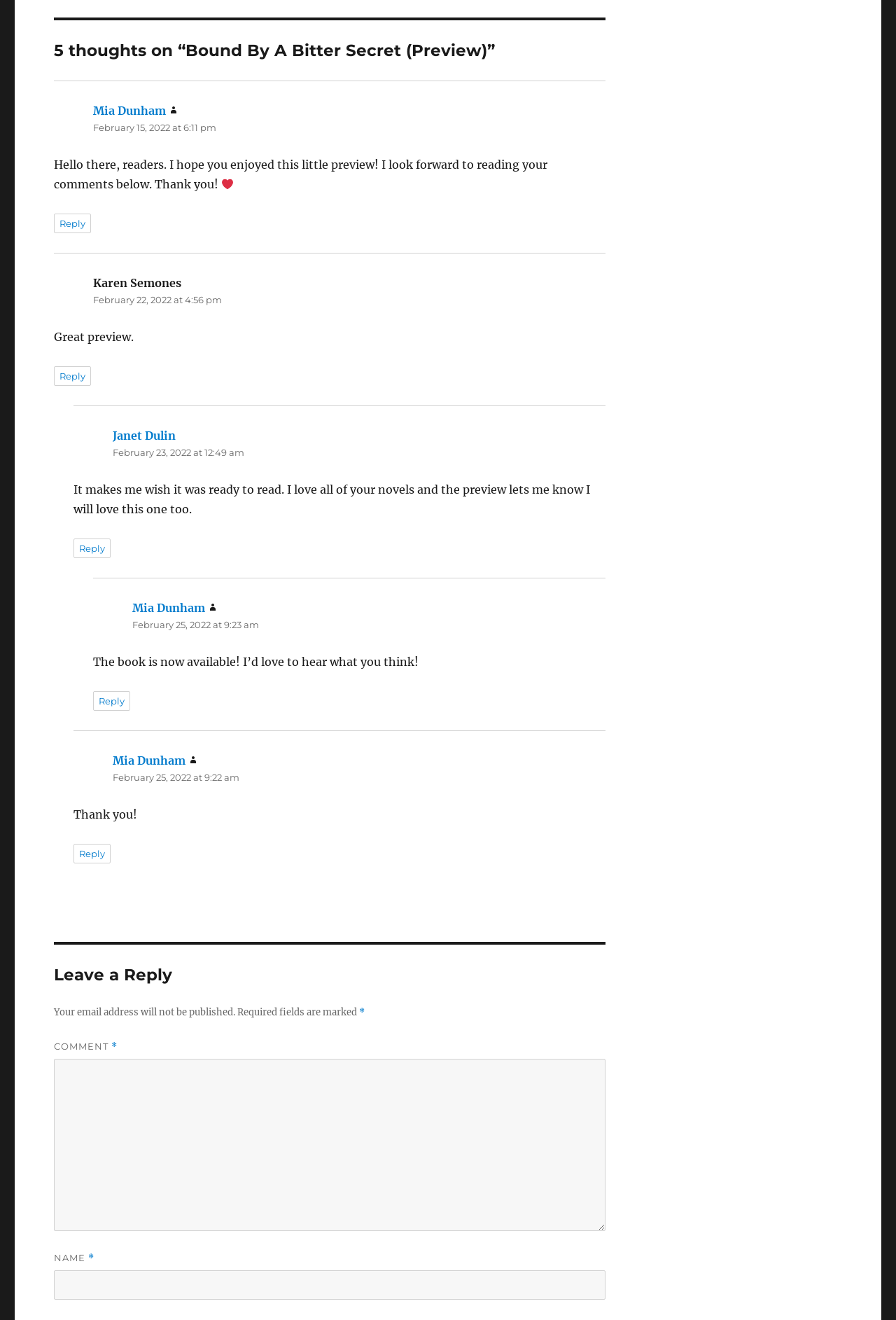Please identify the bounding box coordinates of where to click in order to follow the instruction: "Reply to Mia Dunham".

[0.06, 0.162, 0.102, 0.177]